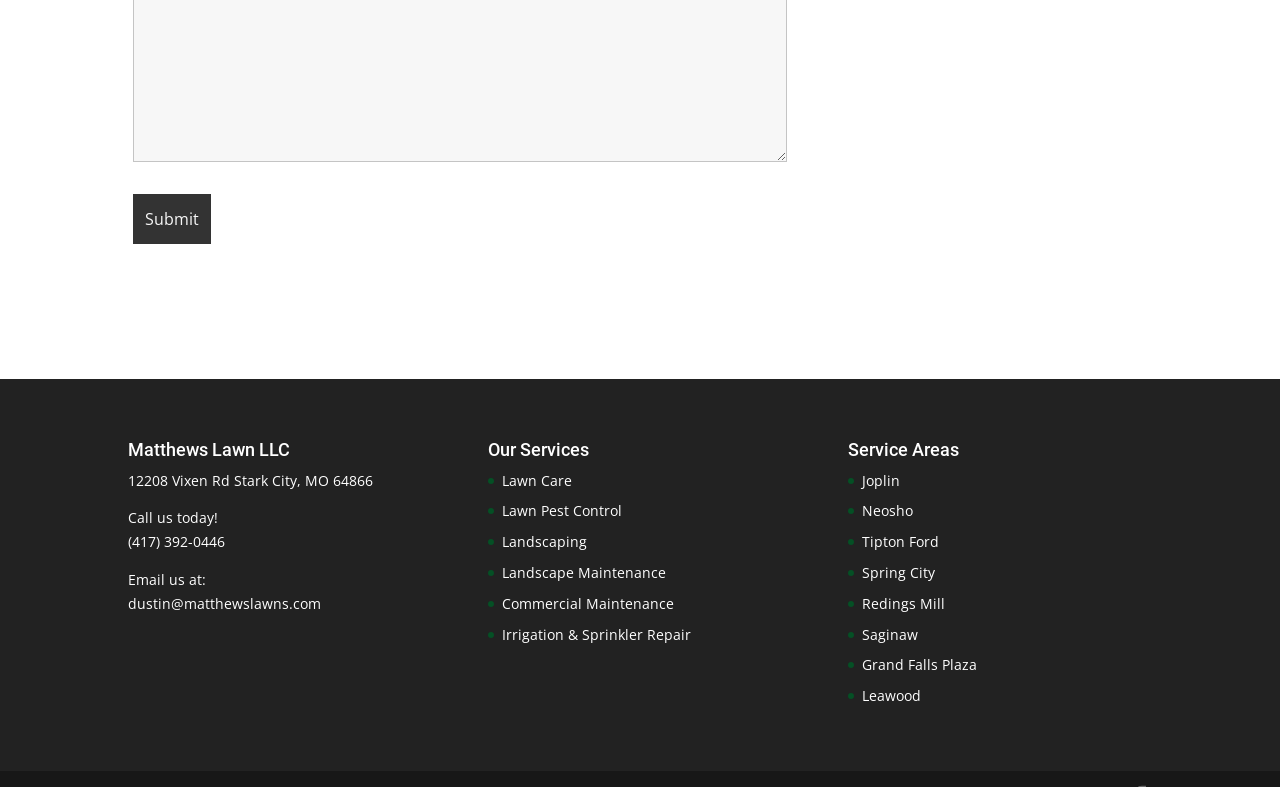What services do they offer?
Examine the image and provide an in-depth answer to the question.

The services offered by the company are listed under the 'Our Services' heading, which includes links to 'Lawn Care', 'Lawn Pest Control', 'Landscaping', and more.